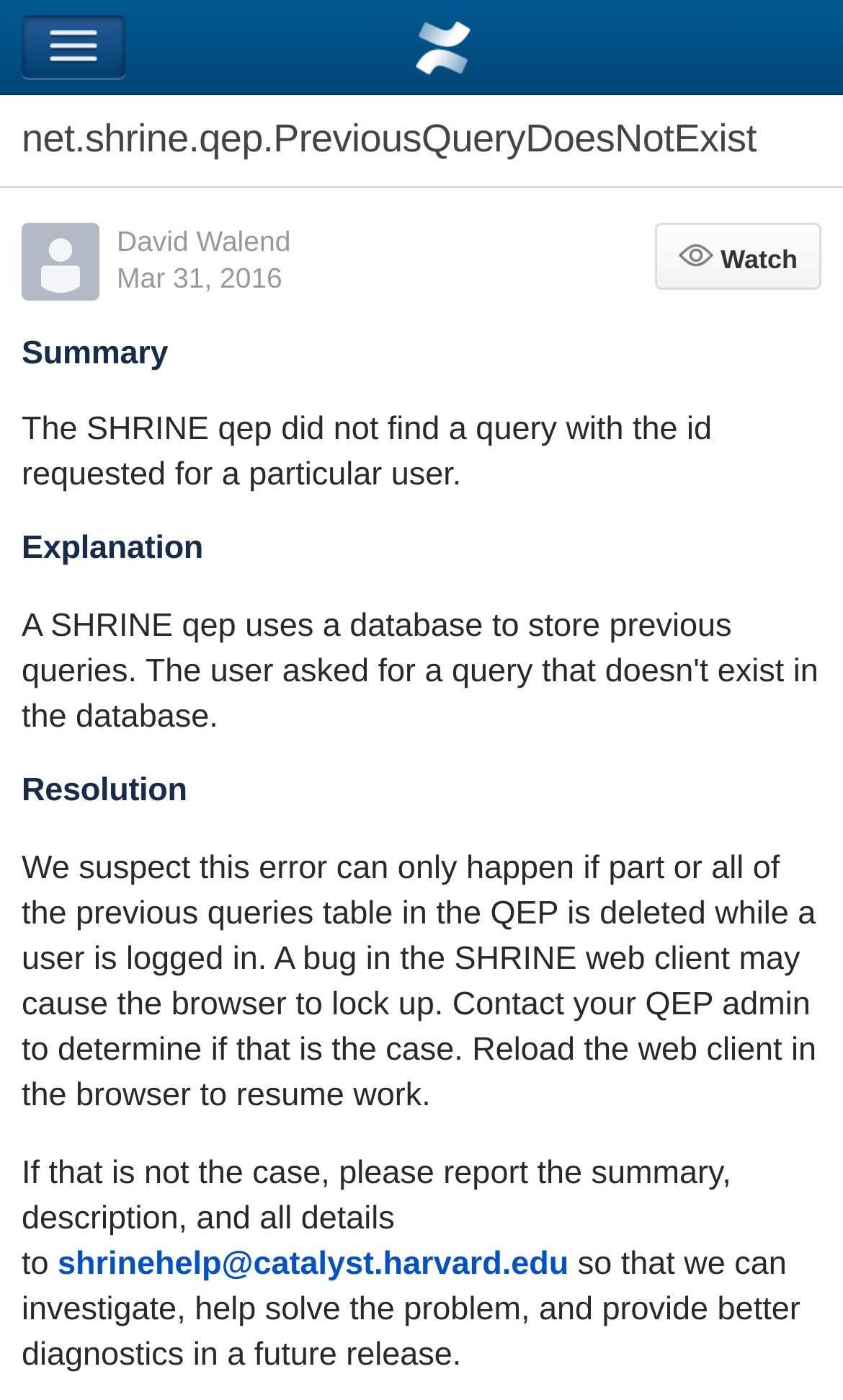Give an in-depth explanation of the webpage layout and content.

The webpage is titled "Confluence Mobile - open.catalyst wiki" and appears to be a documentation or knowledge base page. At the top left, there is a navigation button labeled "Navigation". Next to it, there is a heading that reads "Confluence Mobile". 

Below the heading, there is another heading that reads "net.shrine.qep.PreviousQueryDoesNotExist", which spans the entire width of the page. 

On the left side of the page, there is a layout table that contains an author's avatar image, a link to the author's name "David Walend", and a timestamp "Mar 31, 2016". 

On the right side of the page, there is a "Watch" button. 

Below the layout table, there are four sections: "Summary", "Explanation", "Resolution", and an unnamed section. The "Summary" section contains a brief text describing an error message. The "Explanation" section is empty. The "Resolution" section contains a lengthy text that explains the possible cause of the error, provides a solution, and asks the user to report the issue to a specific email address if the solution does not work. The unnamed section contains a link to the email address "shrinehelp@catalyst.harvard.edu" and a sentence that explains the purpose of reporting the issue.